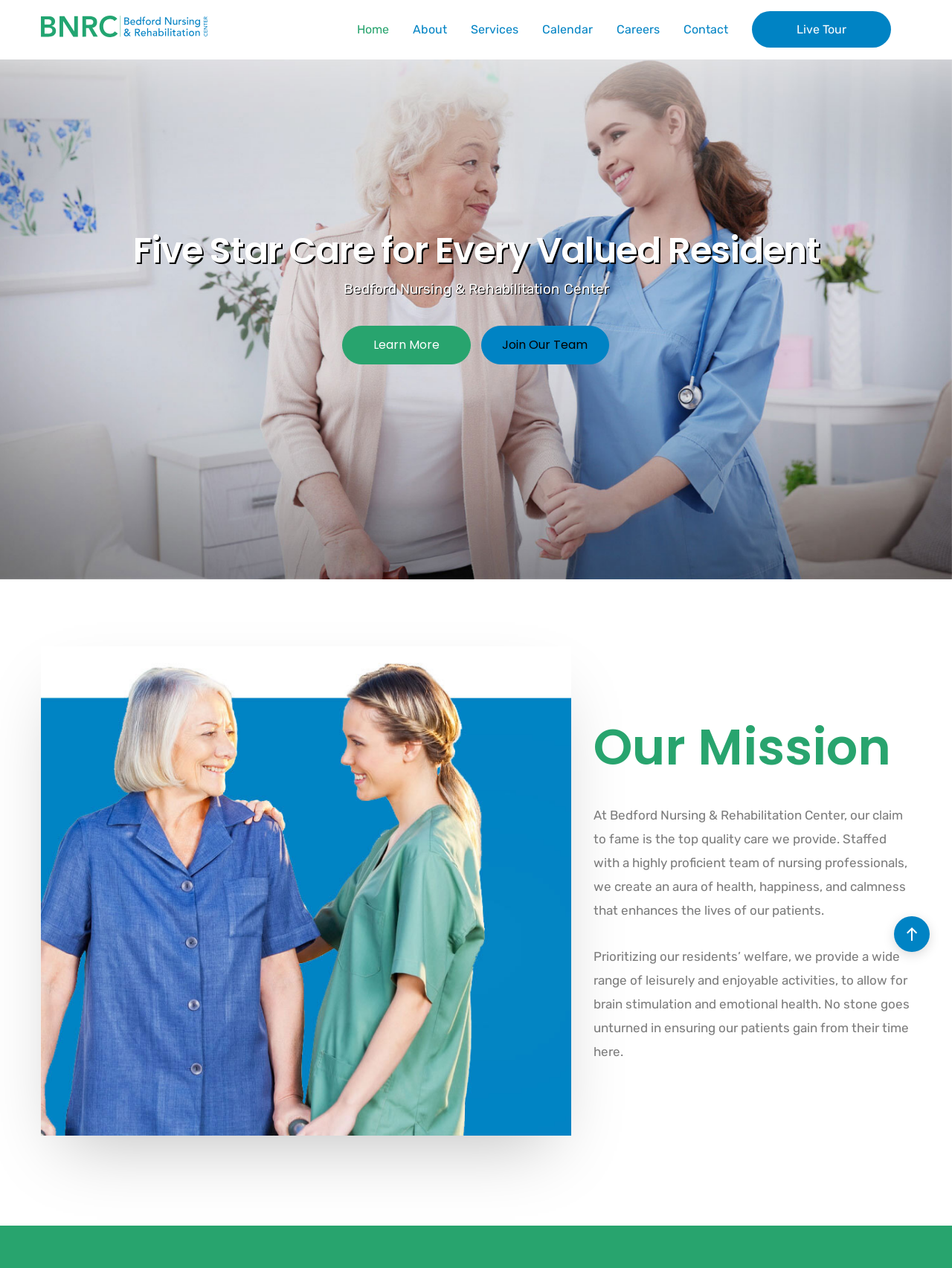Write a detailed summary of the webpage, including text, images, and layout.

The webpage is about Bedford Nursing & Rehabilitation Center, with a prominent heading "Five Star Care for Every Valued Resident" at the top. Below this heading, there is a link "Bedford" accompanied by an image with the same name, positioned at the top-left corner of the page.

On the top-right corner, there is a navigation menu consisting of seven links: "Home", "About", "Services", "Calendar", "Careers", "Contact", and "Live Tour", arranged horizontally in a row.

Below the navigation menu, there is a heading "Bedford Nursing & Rehabilitation Center" followed by two links, "Learn More" and "Join Our Team", positioned side by side.

Further down, there is a section with a heading "Our Mission" at the top. This section contains two paragraphs of text describing the mission and values of Bedford Nursing & Rehabilitation Center. The text explains that the center provides top-quality care and prioritizes the welfare of its residents, offering a range of activities to promote brain stimulation and emotional health.

At the bottom-right corner of the page, there is a small image with no description.